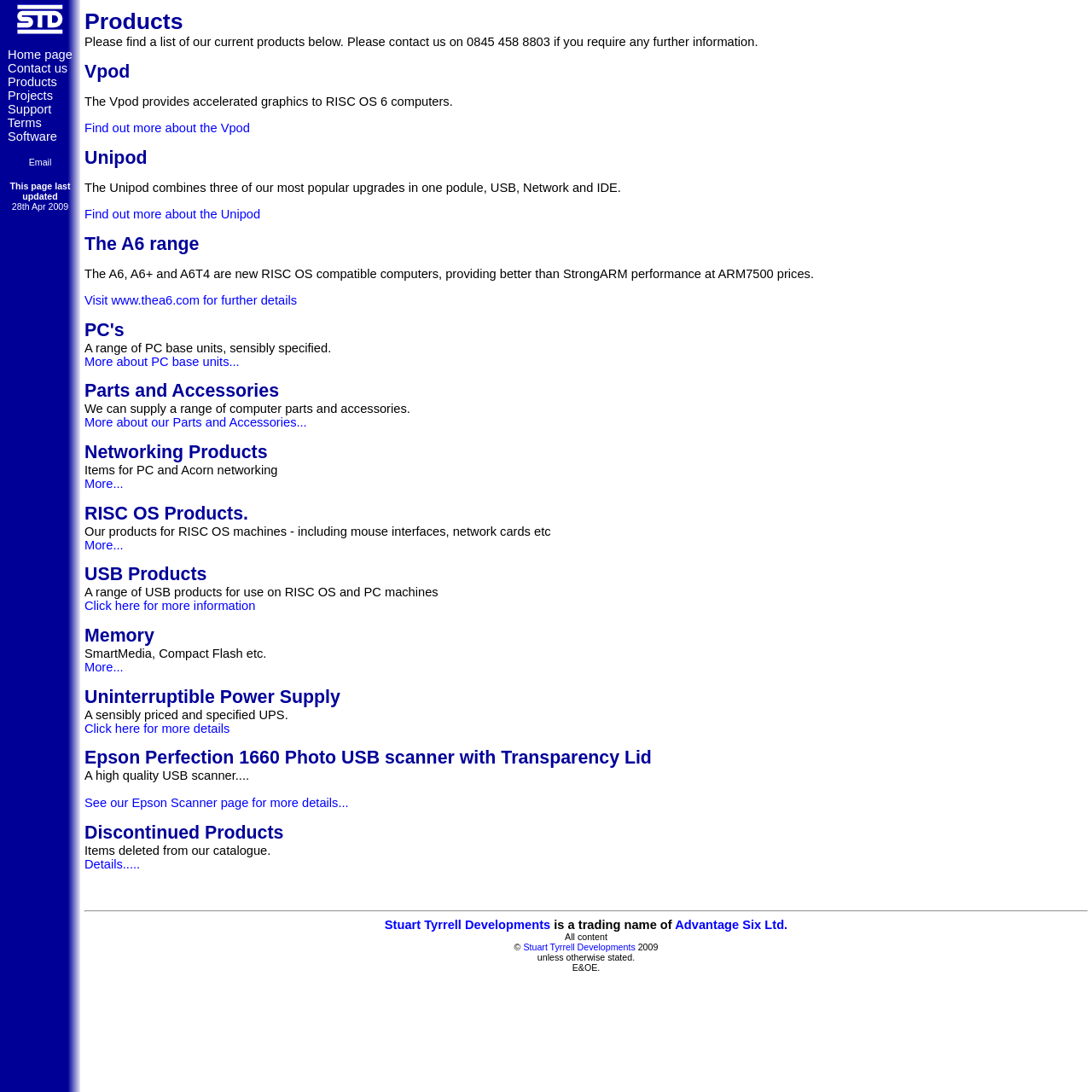Please locate the bounding box coordinates of the element's region that needs to be clicked to follow the instruction: "Visit the A6 website". The bounding box coordinates should be provided as four float numbers between 0 and 1, i.e., [left, top, right, bottom].

[0.077, 0.269, 0.272, 0.281]